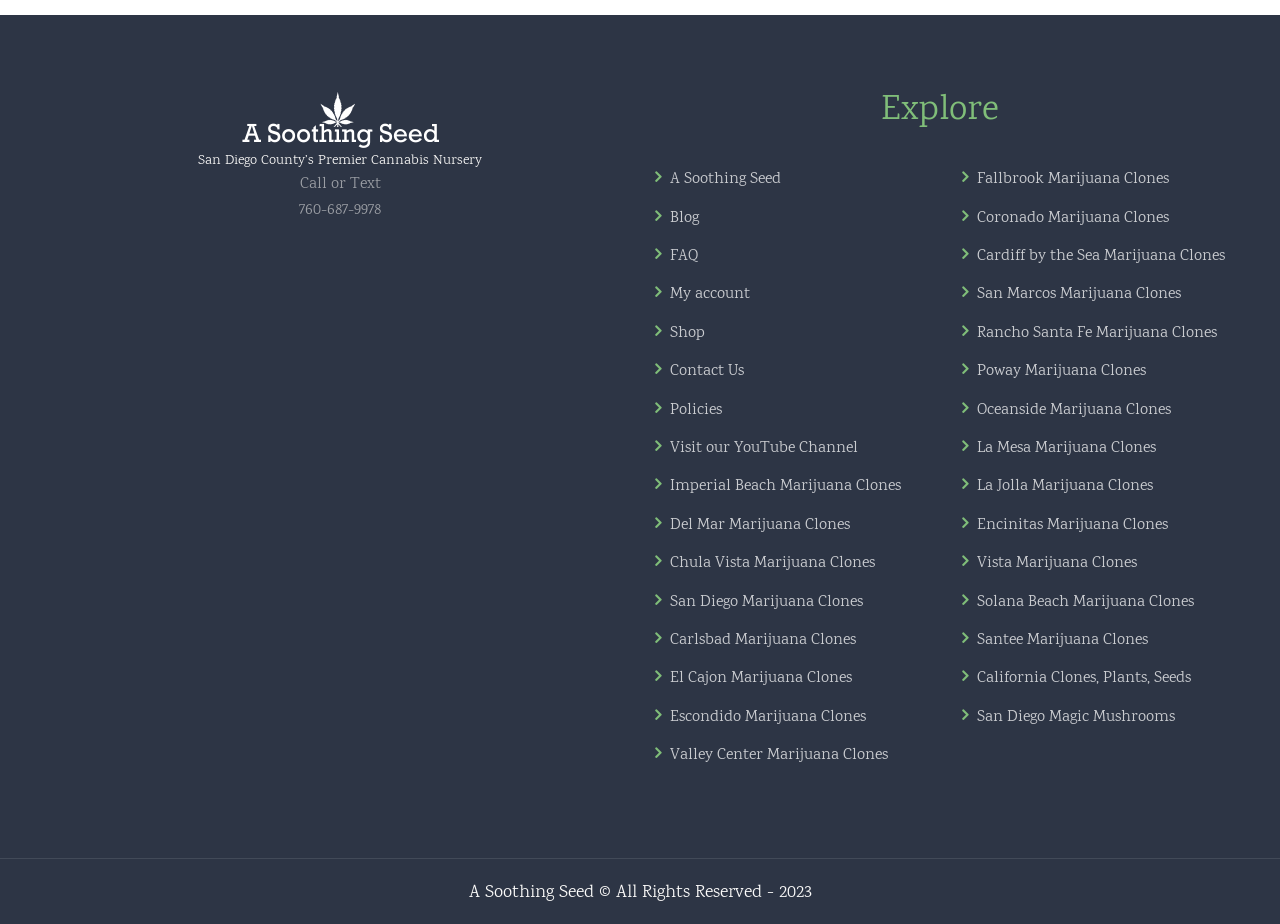Can you give a comprehensive explanation to the question given the content of the image?
What is the name of the cannabis nursery?

The name of the cannabis nursery can be found in the image at the top of the webpage, which is labeled as 'A Soothing Seed Cannabis Clones'. Additionally, the same name is mentioned in the StaticText element with the text 'A Soothing Seed © All Rights Reserved - 2023' at the bottom of the webpage.